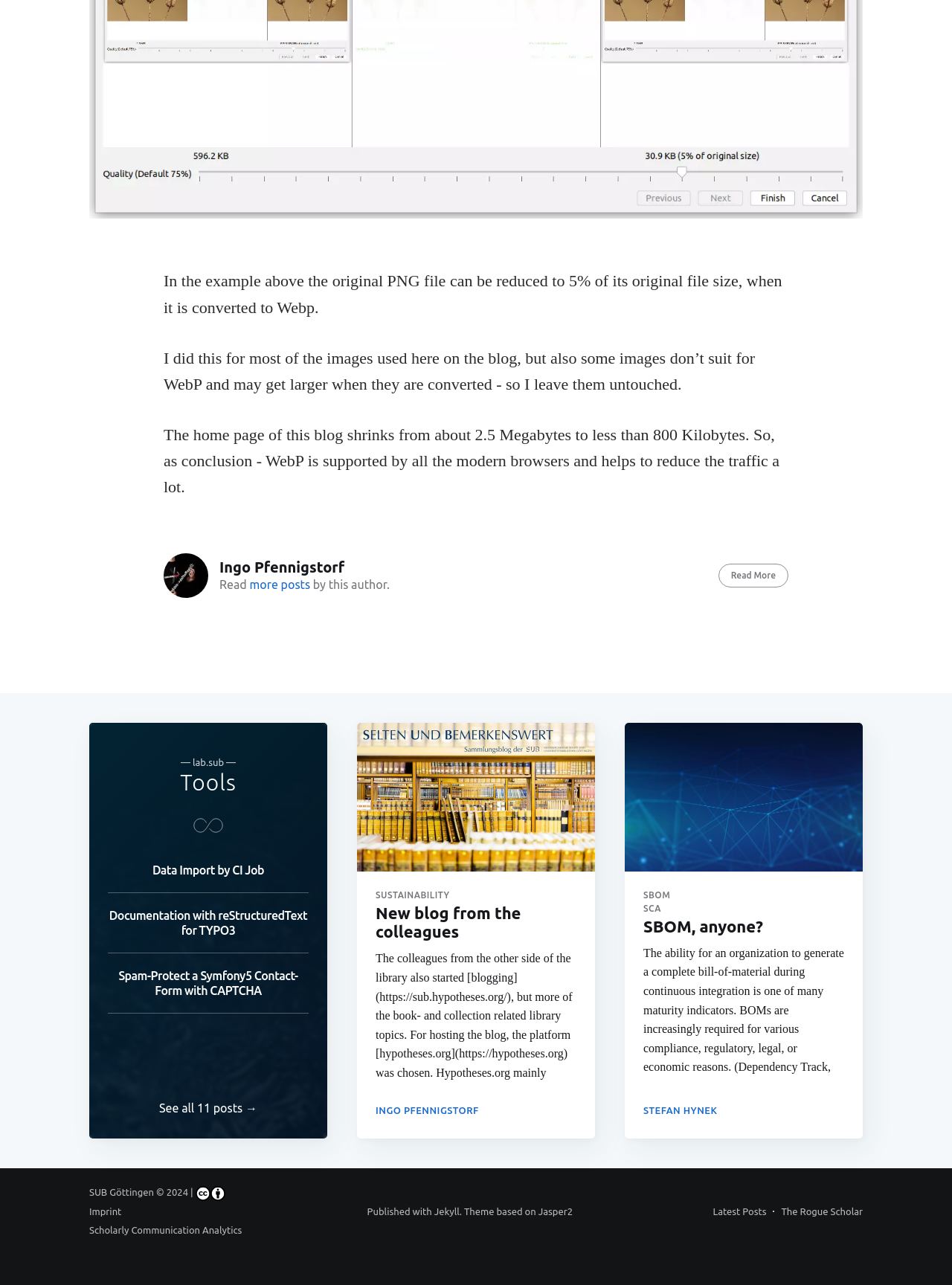What is the name of the author of the first article?
Using the image, provide a detailed and thorough answer to the question.

I looked at the first article element and found the heading element with the text 'Ingo Pfennigstorf', which indicates the author's name.